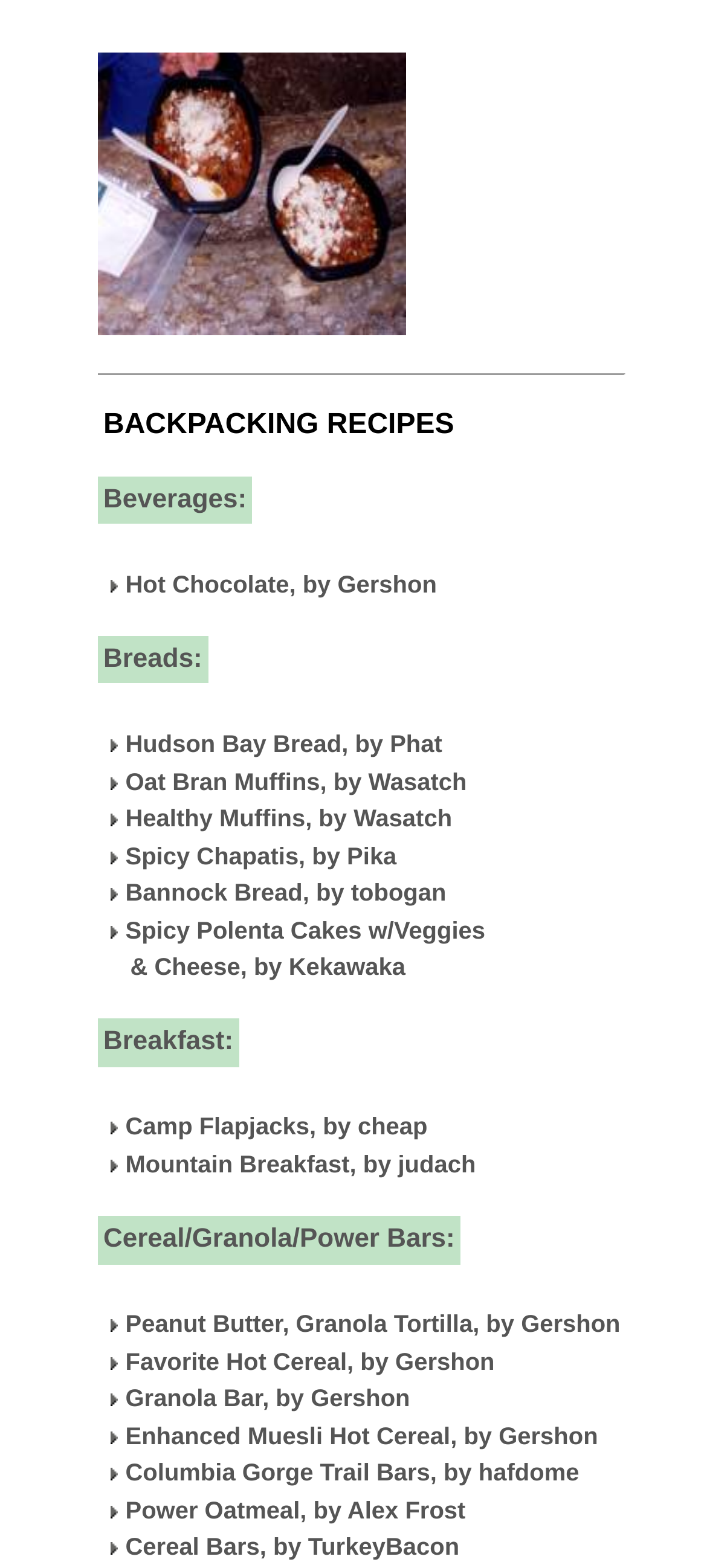Please find the bounding box coordinates of the element's region to be clicked to carry out this instruction: "Check out the 'Peanut Butter, Granola Tortilla, by Gershon' cereal".

[0.177, 0.836, 0.877, 0.853]